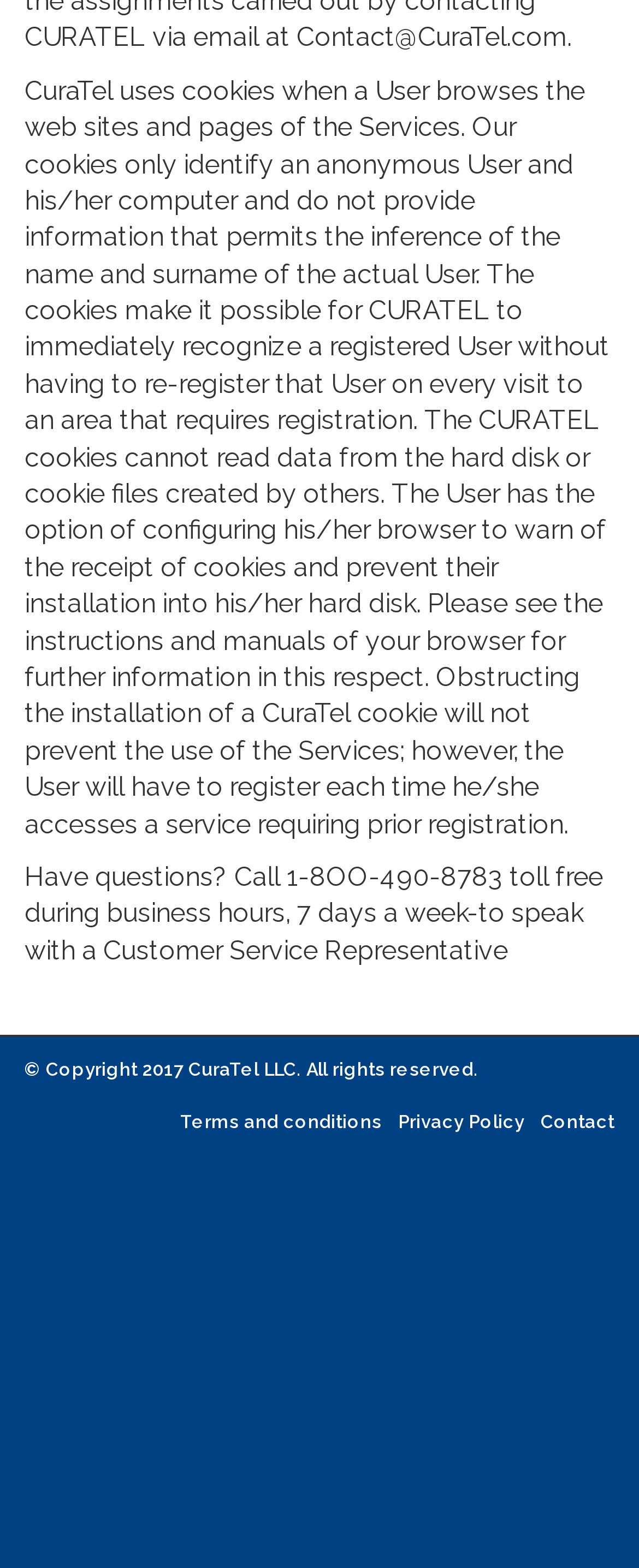Identify the bounding box for the UI element described as: "Terms and conditions". The coordinates should be four float numbers between 0 and 1, i.e., [left, top, right, bottom].

[0.282, 0.71, 0.597, 0.723]